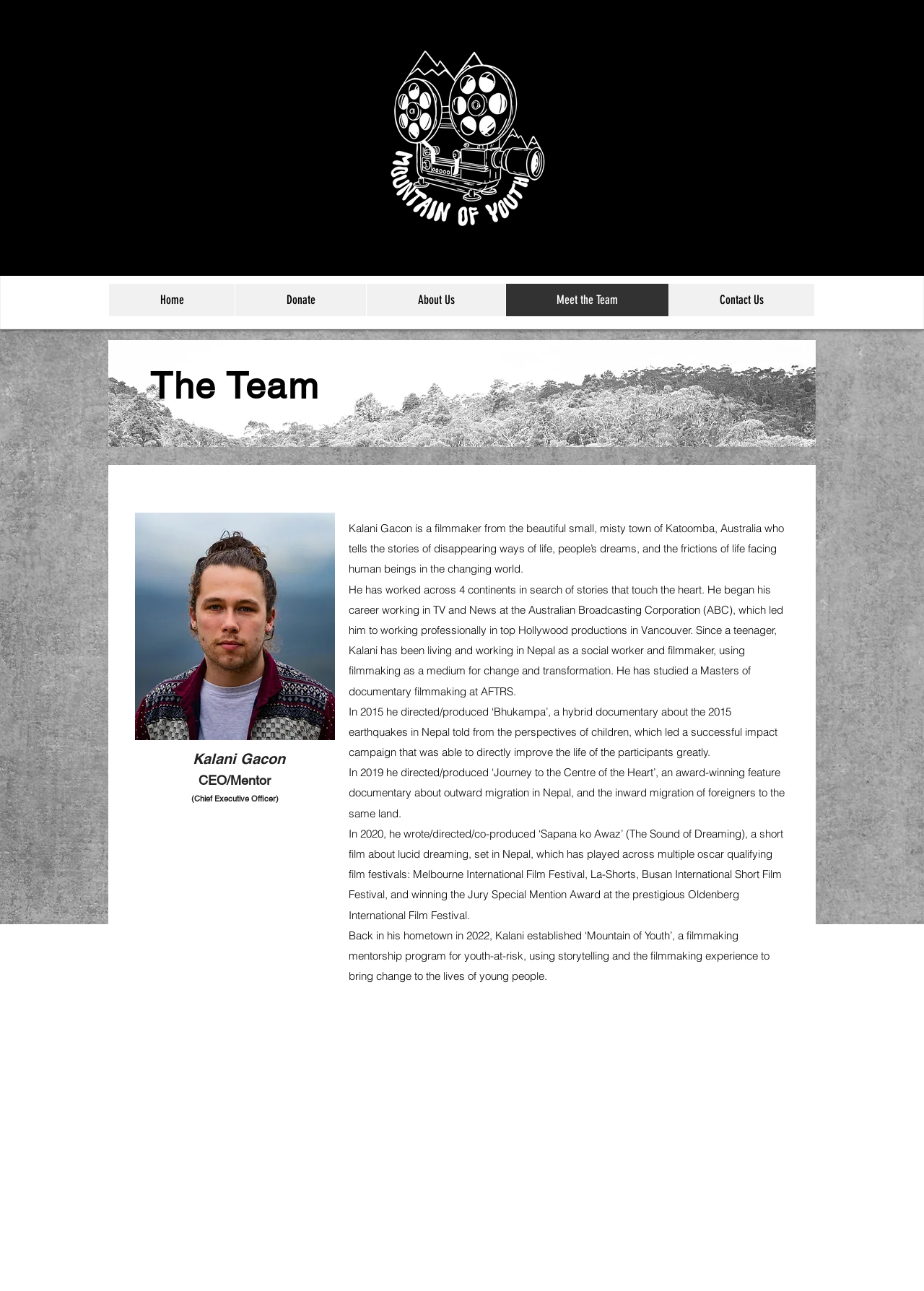Identify the coordinates of the bounding box for the element described below: "About Us". Return the coordinates as four float numbers between 0 and 1: [left, top, right, bottom].

[0.396, 0.22, 0.547, 0.245]